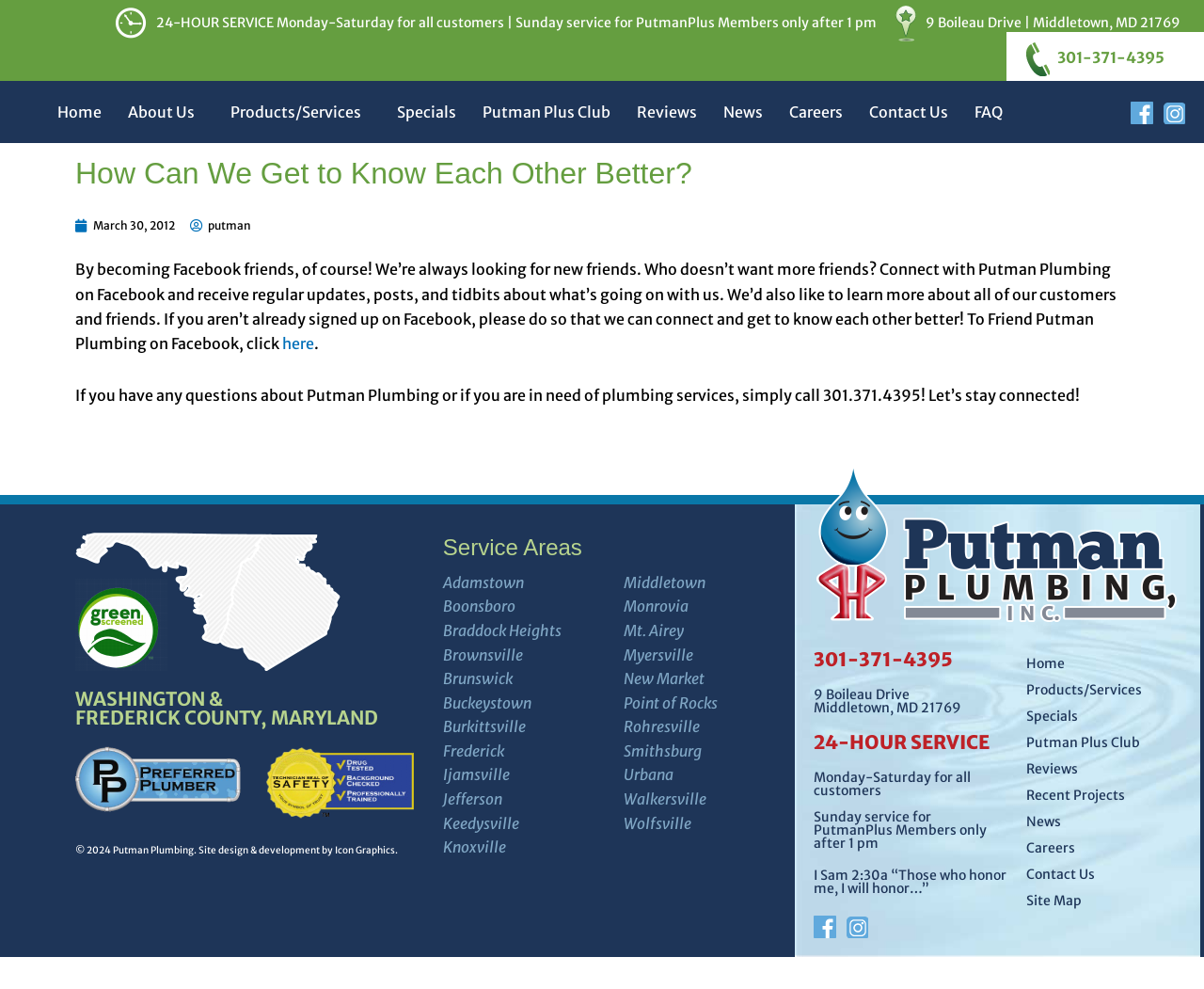Using the information in the image, give a comprehensive answer to the question: 
What is the address of Putman Plumbing?

I found the address by looking at the links and static text elements on the webpage. There are multiple instances of the address, but they all match: '9 Boileau Drive Middletown, MD 21769'.